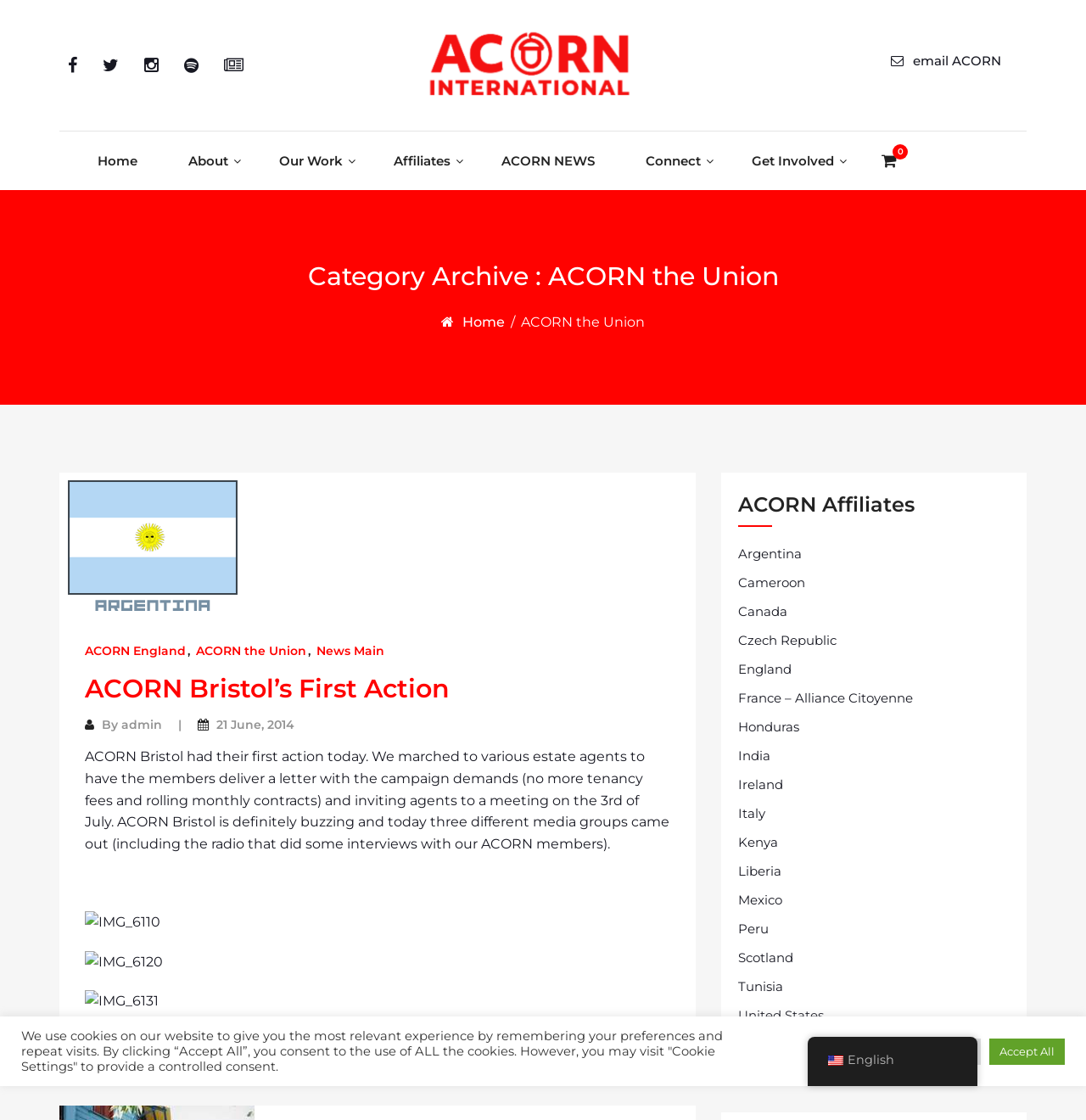Find the bounding box of the UI element described as: "Tabernacle Church Trumpet". The bounding box coordinates should be given as four float values between 0 and 1, i.e., [left, top, right, bottom].

None